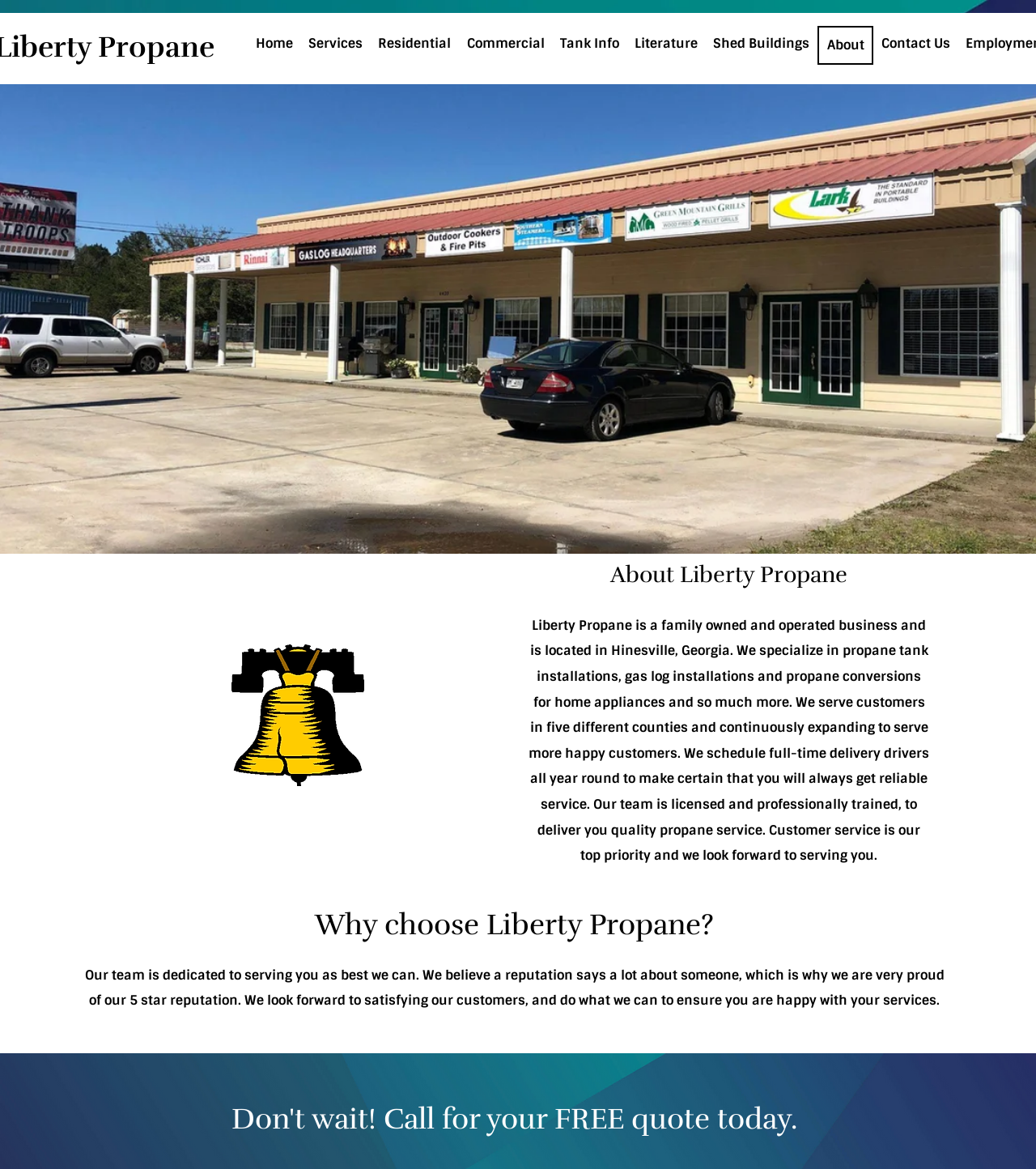Locate the bounding box coordinates of the element that should be clicked to execute the following instruction: "Read about Liberty Propane".

[0.51, 0.473, 0.897, 0.507]